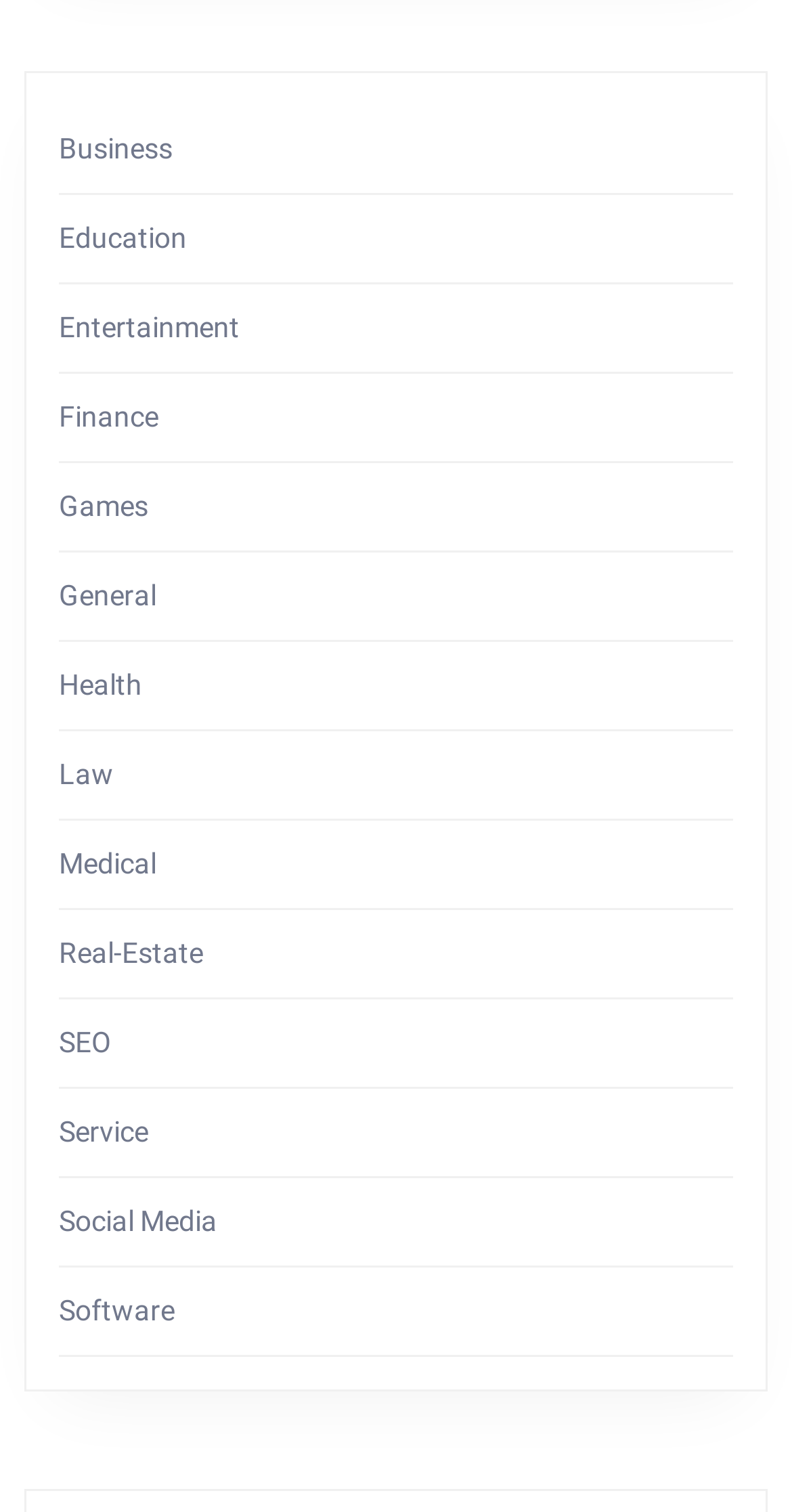Give a short answer using one word or phrase for the question:
How many categories are available under the 'General' category?

Unknown